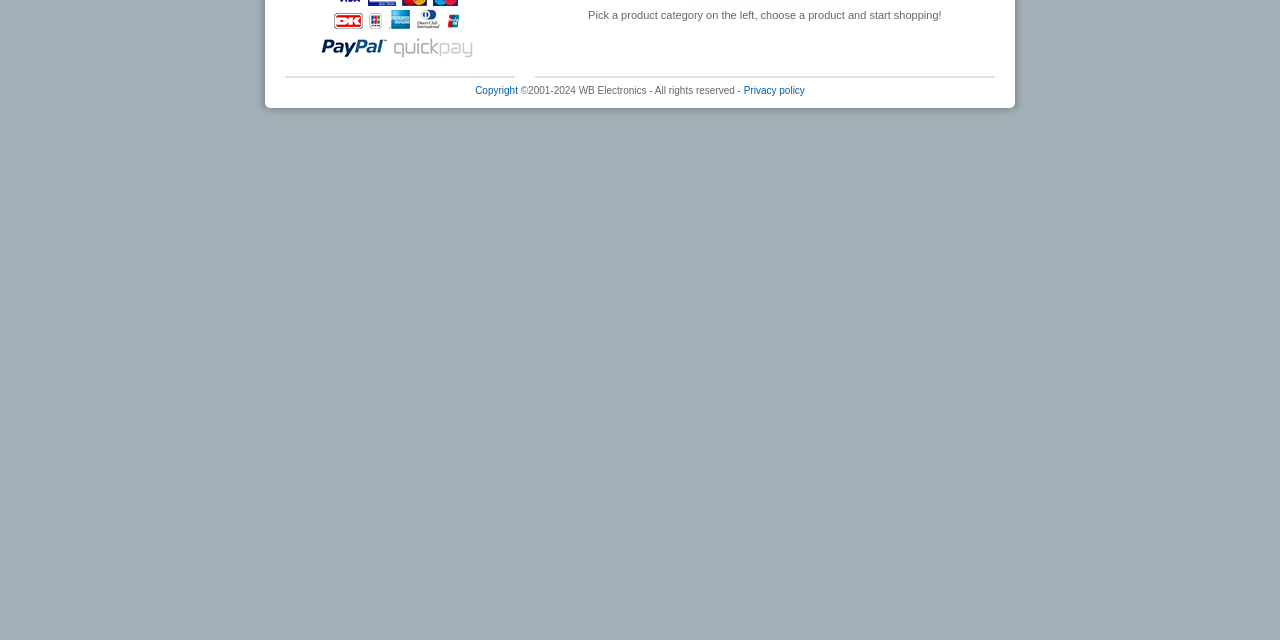Identify the bounding box for the described UI element. Provide the coordinates in (top-left x, top-left y, bottom-right x, bottom-right y) format with values ranging from 0 to 1: Copyright

[0.371, 0.132, 0.405, 0.149]